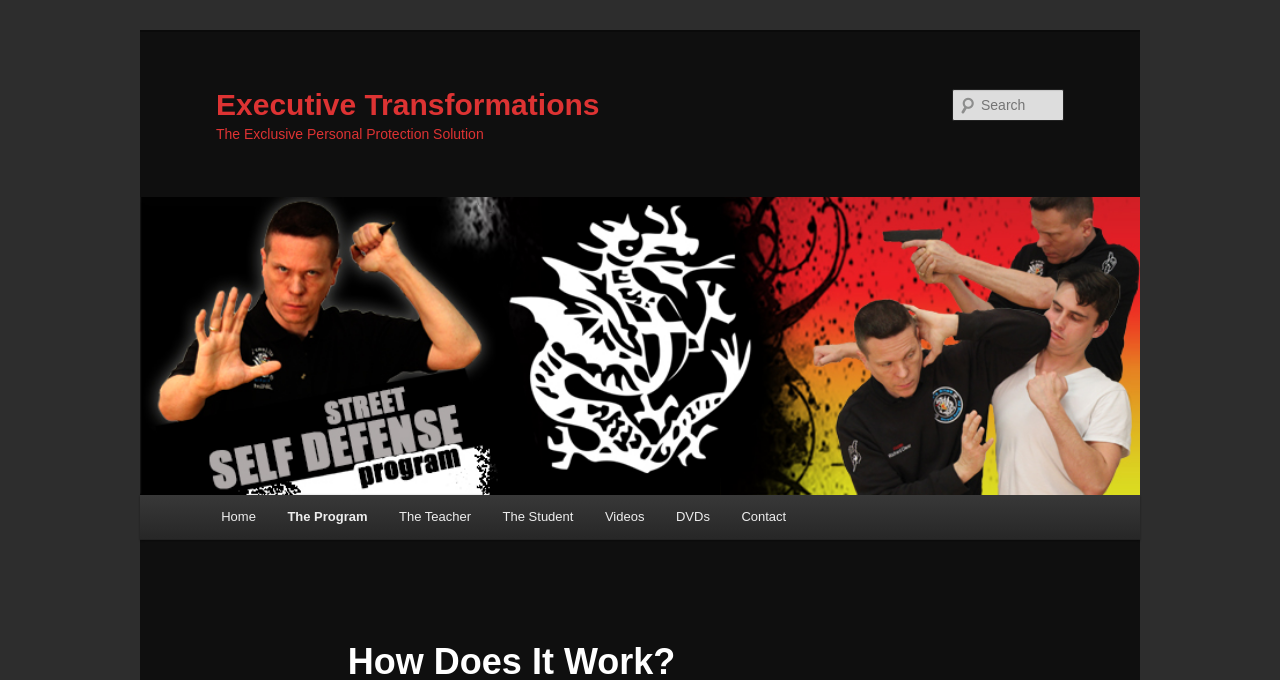Kindly determine the bounding box coordinates for the clickable area to achieve the given instruction: "go to the Home page".

[0.16, 0.729, 0.212, 0.792]